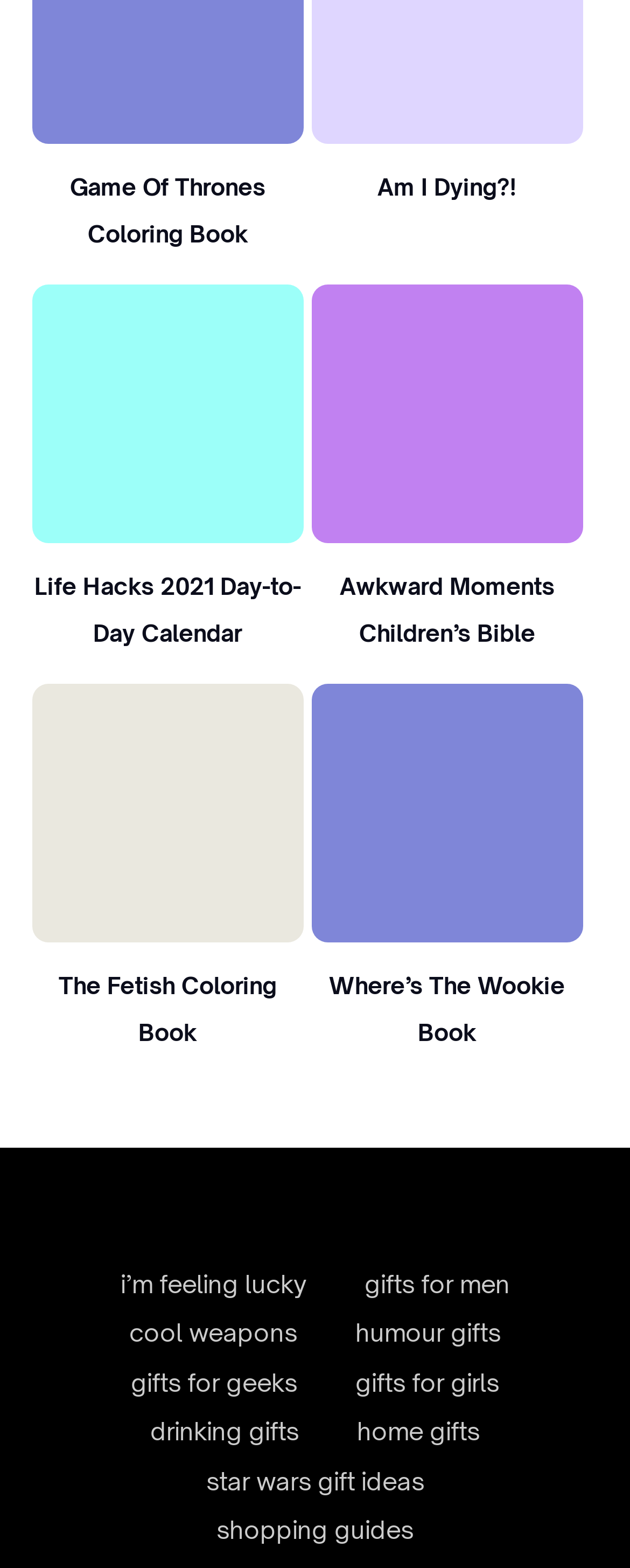Locate the bounding box of the UI element with the following description: "show me this!".

[0.519, 0.549, 0.9, 0.591]